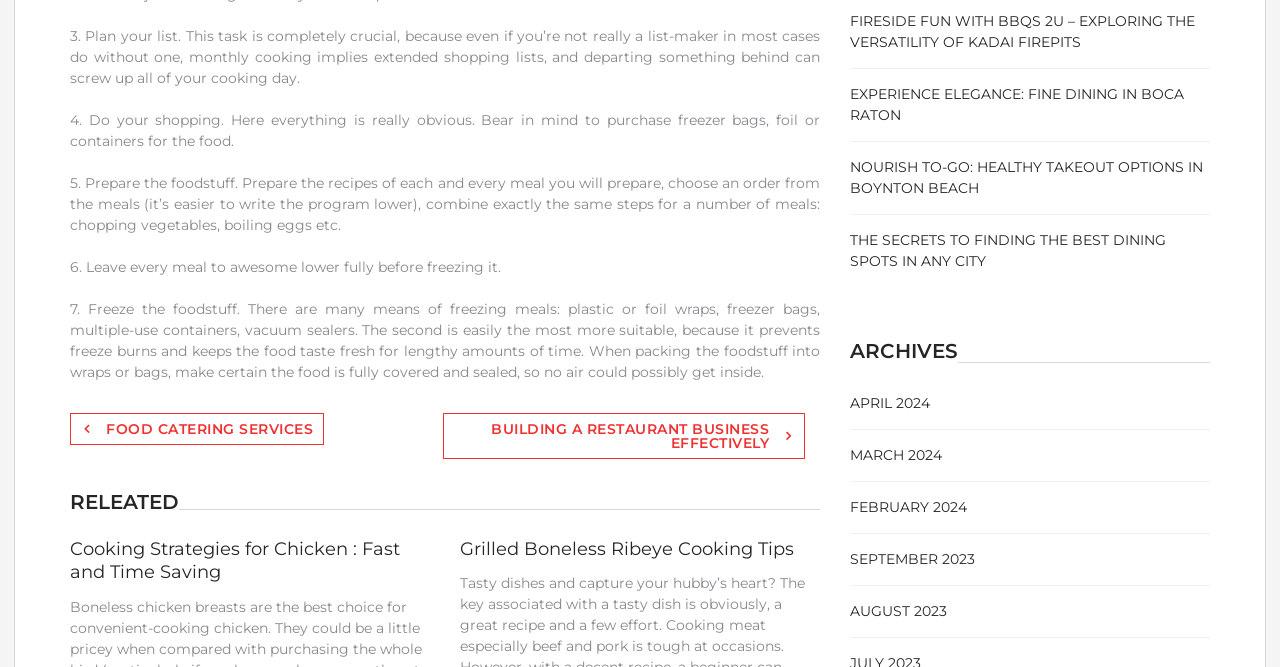Locate the bounding box coordinates of the element I should click to achieve the following instruction: "Read 'Cooking Strategies for Chicken : Fast and Time Saving'".

[0.055, 0.807, 0.312, 0.875]